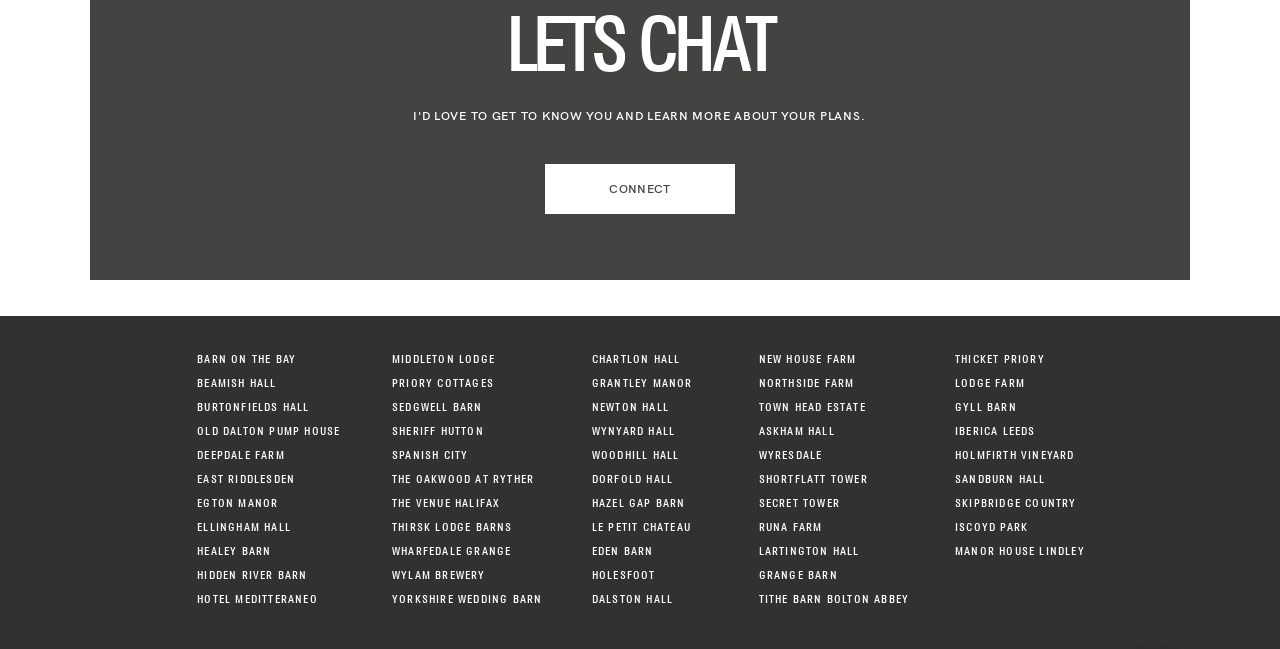Pinpoint the bounding box coordinates of the element you need to click to execute the following instruction: "View ISCOYD PARK". The bounding box should be represented by four float numbers between 0 and 1, in the format [left, top, right, bottom].

[0.746, 0.804, 0.803, 0.821]